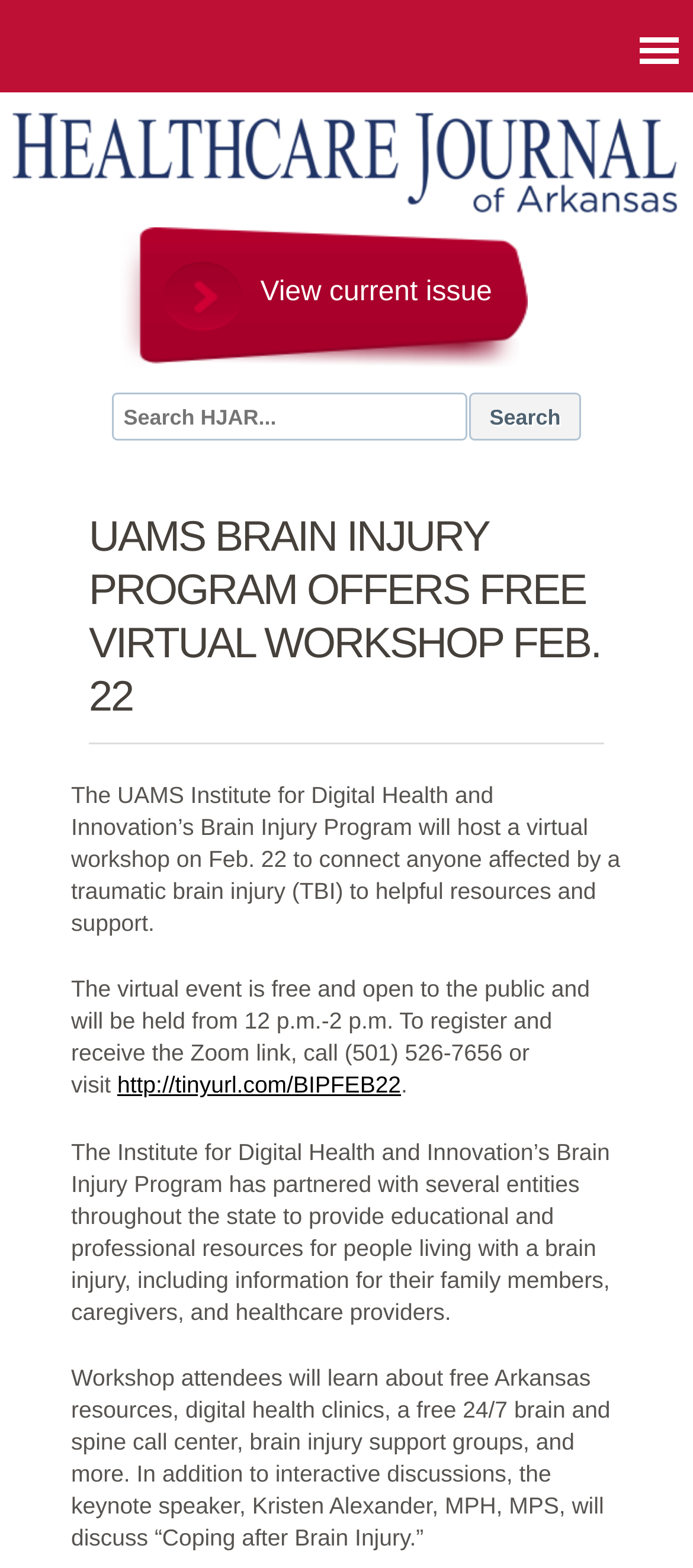Locate the bounding box of the UI element defined by this description: "http://tinyurl.com/BIPFEB22". The coordinates should be given as four float numbers between 0 and 1, formatted as [left, top, right, bottom].

[0.169, 0.683, 0.579, 0.7]